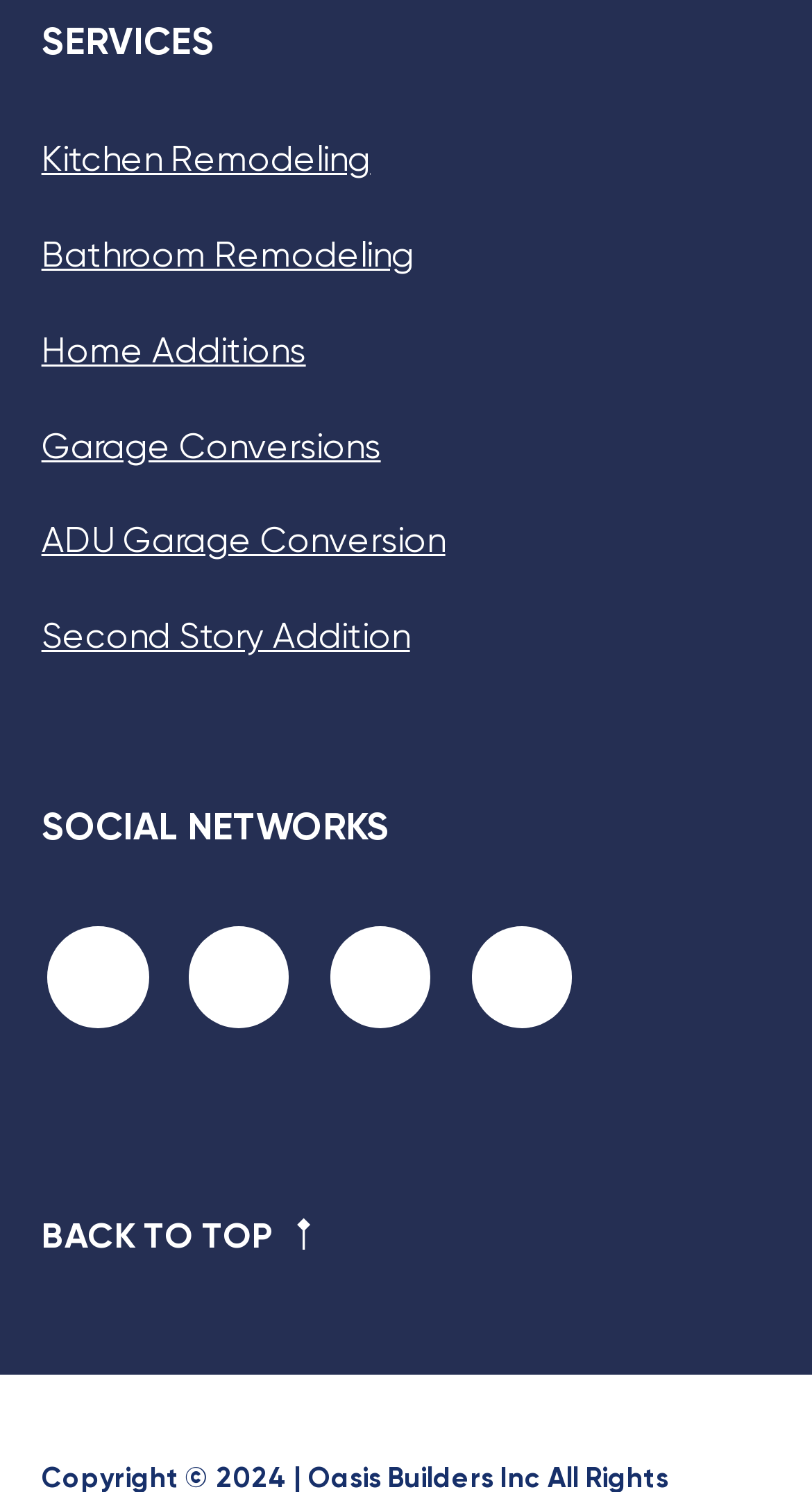How many social media platforms are linked?
Using the image provided, answer with just one word or phrase.

4